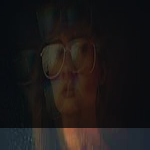Respond to the question with just a single word or phrase: 
What is reflected in the individual's glasses?

Light